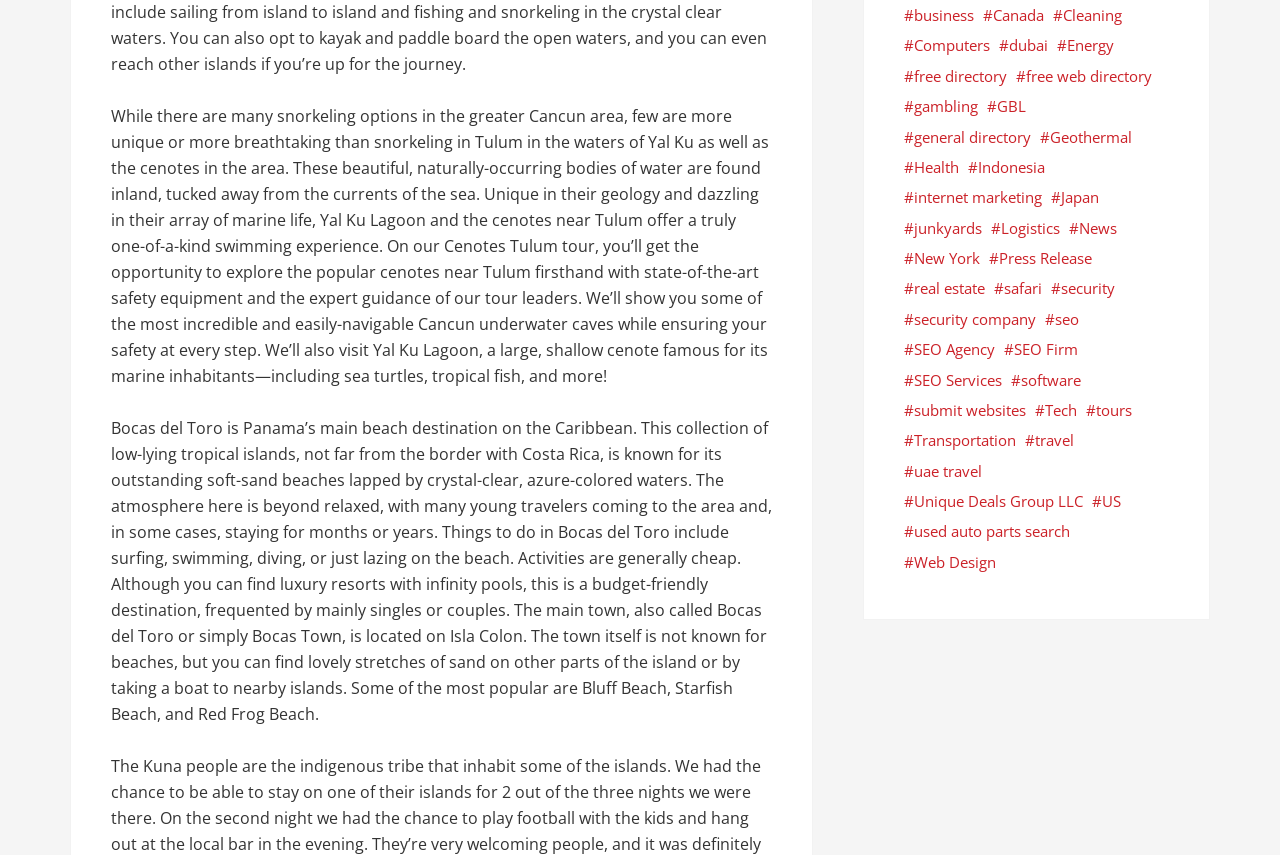Please respond in a single word or phrase: 
What can be found on other parts of Isla Colon or nearby islands?

lovely stretches of sand